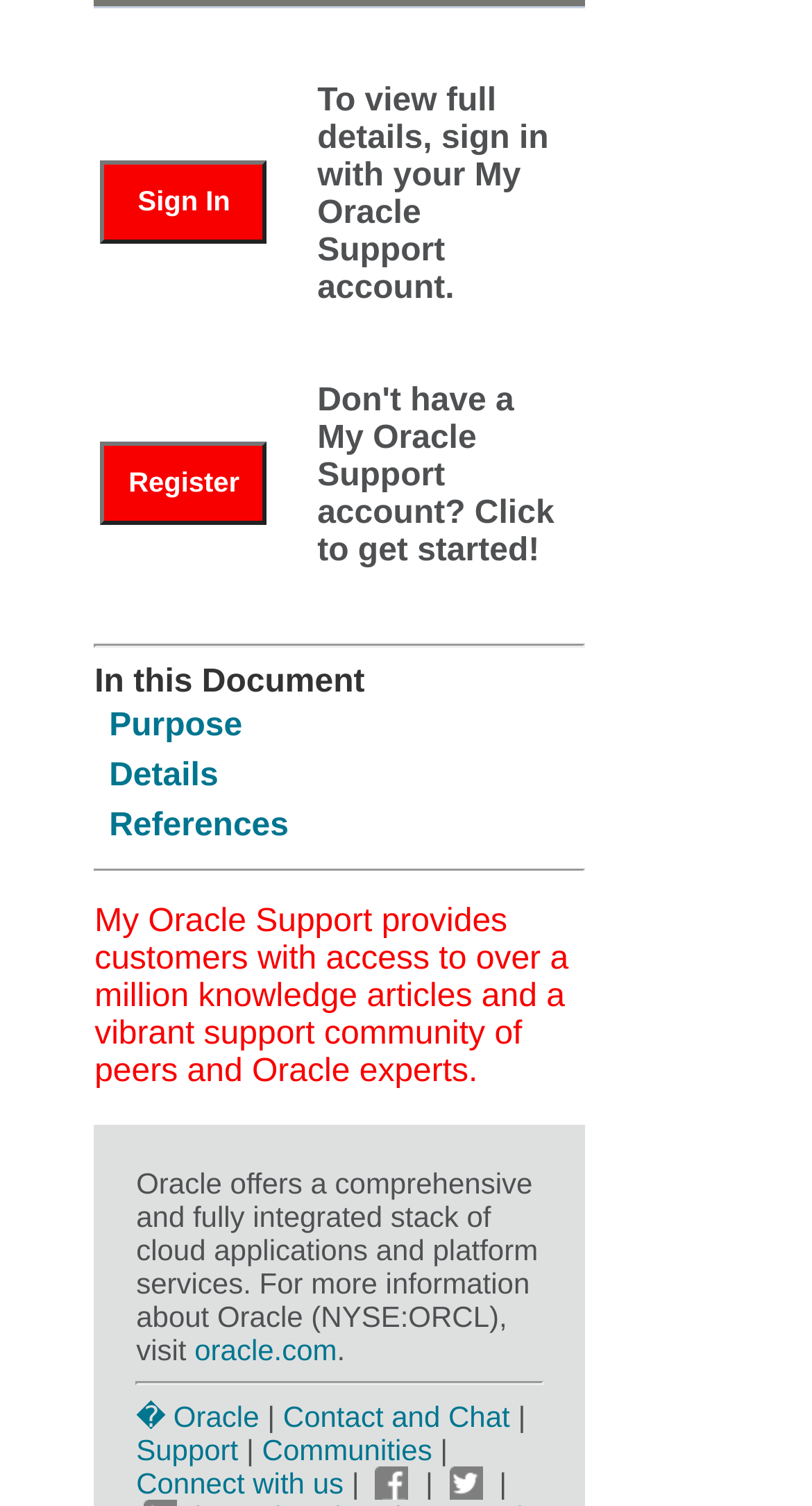What social media platform has an image of a bird?
Please respond to the question with a detailed and thorough explanation.

The image of a bird is associated with the link 'Twitter', as indicated by the image element with ID 131, which is a child of the link element with ID 75.